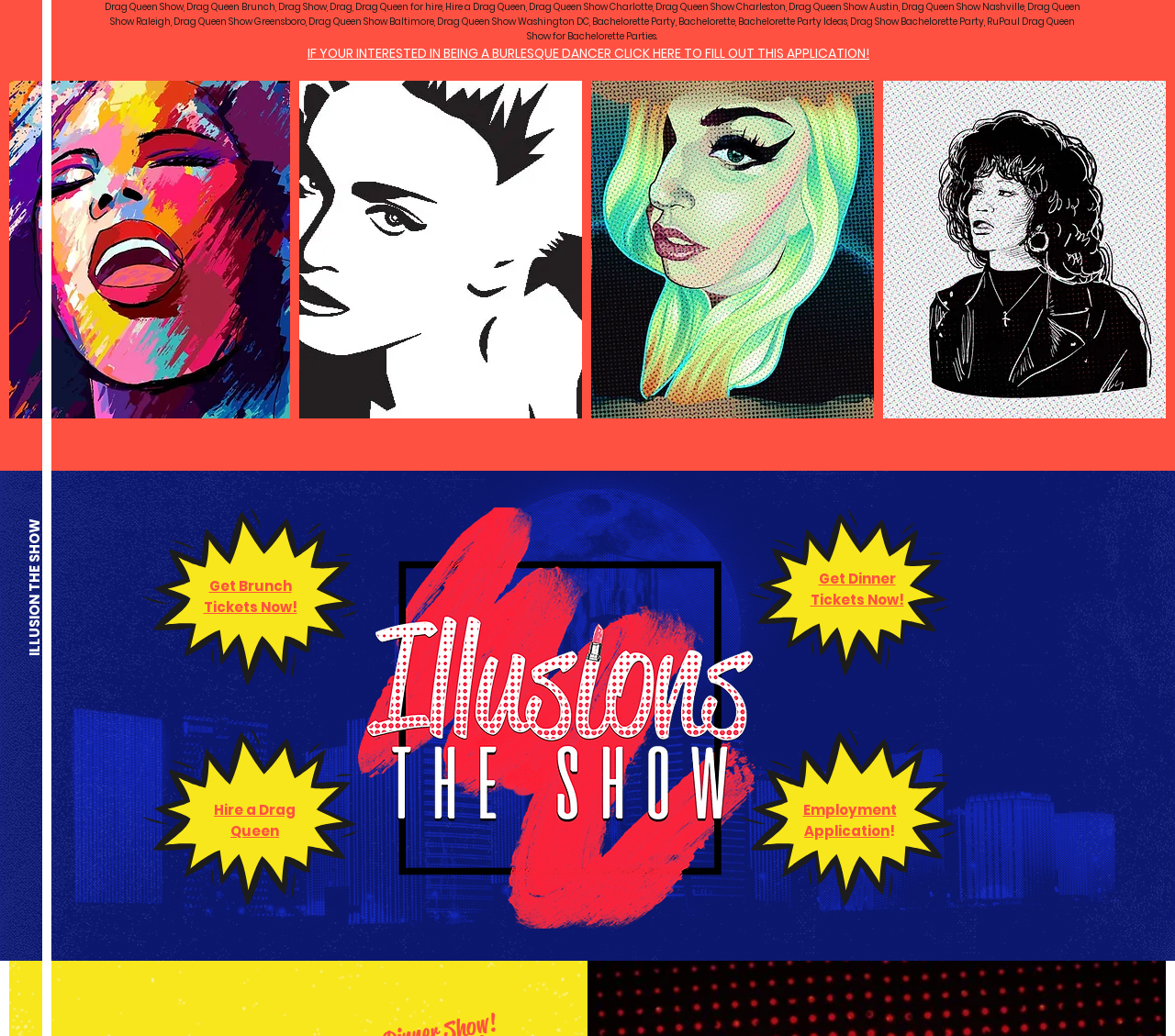Please answer the following question using a single word or phrase: 
How many navigation links are available on the website?

8